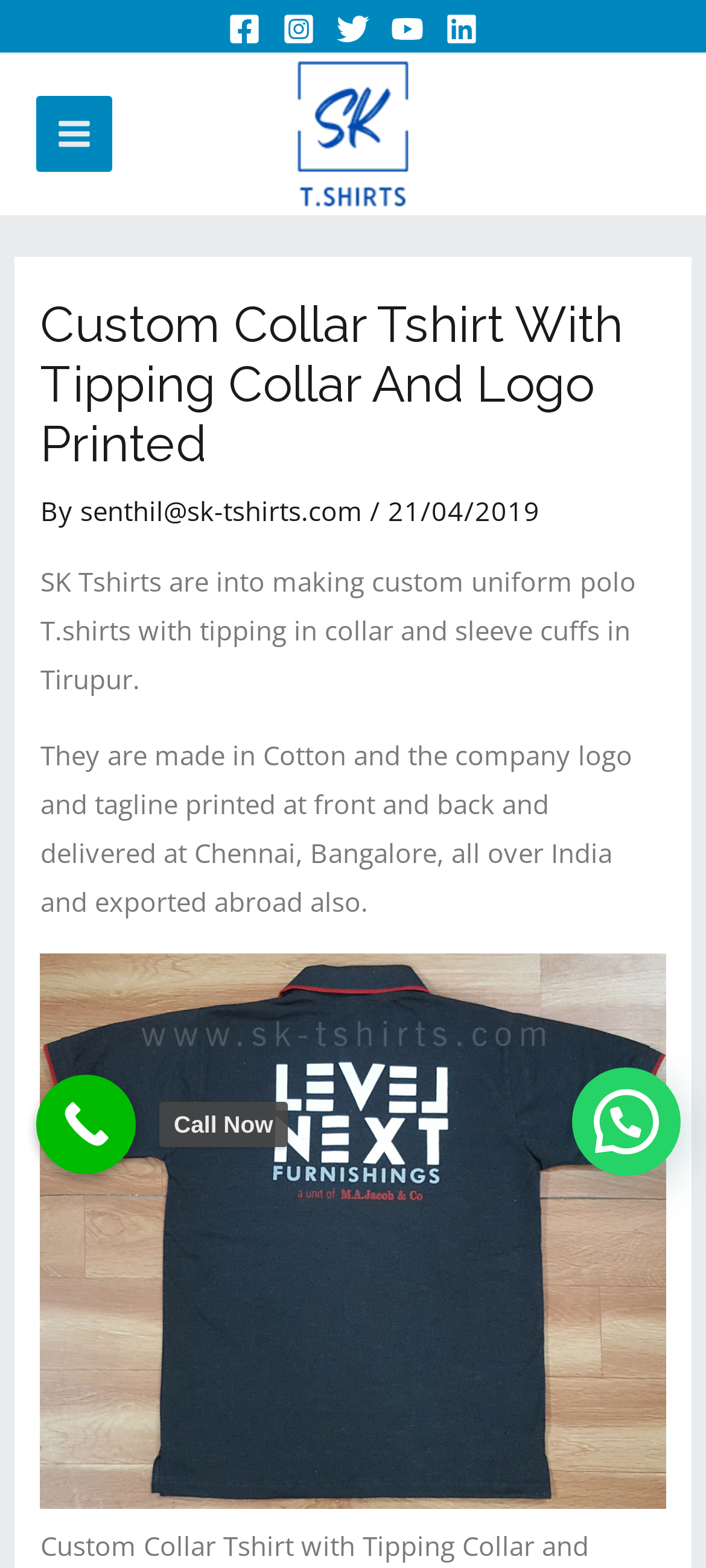Determine the bounding box coordinates of the region to click in order to accomplish the following instruction: "Visit Sk-tshirts homepage". Provide the coordinates as four float numbers between 0 and 1, specifically [left, top, right, bottom].

[0.346, 0.072, 0.654, 0.095]